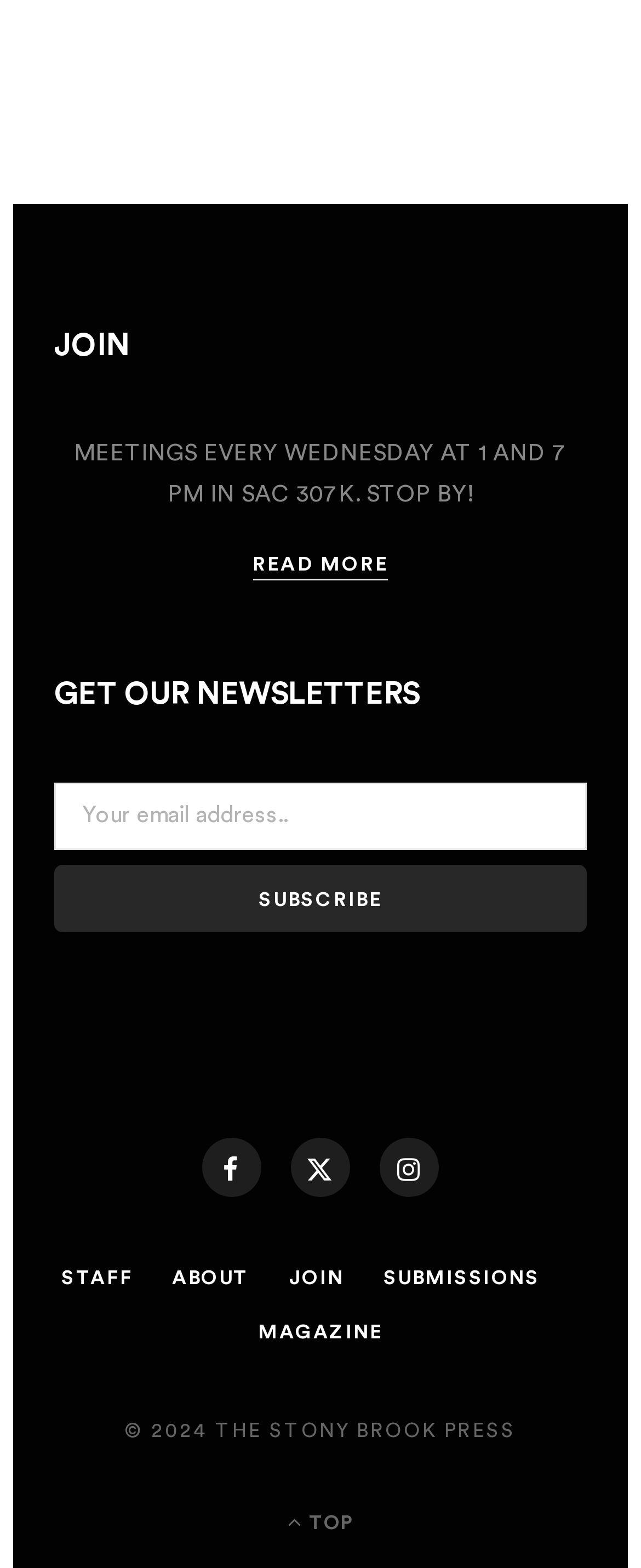Please provide a brief answer to the following inquiry using a single word or phrase:
How do I subscribe to the newsletter?

Enter email and click Subscribe